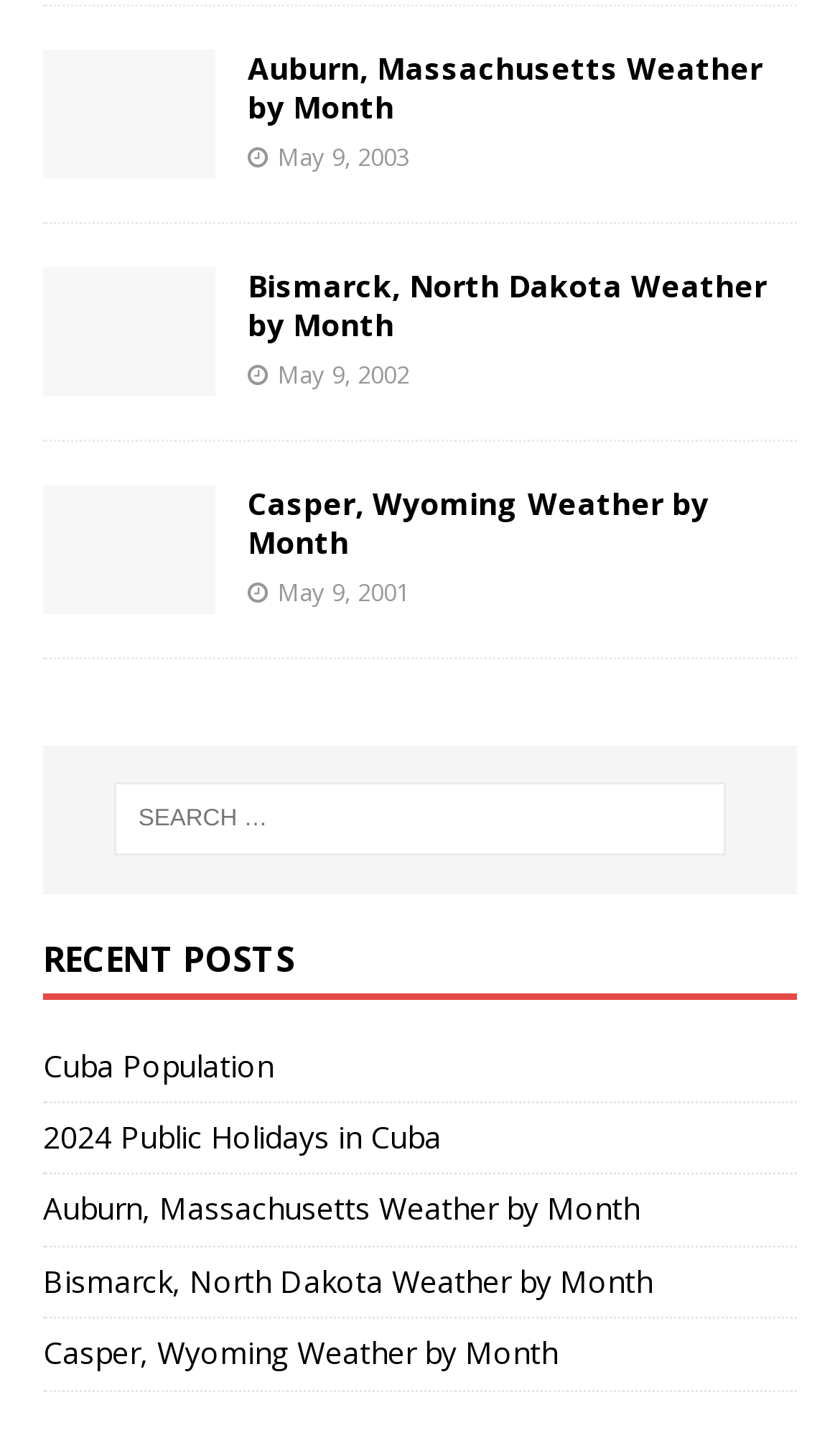Please determine the bounding box coordinates of the element to click in order to execute the following instruction: "Check recent posts". The coordinates should be four float numbers between 0 and 1, specified as [left, top, right, bottom].

[0.051, 0.654, 0.949, 0.697]